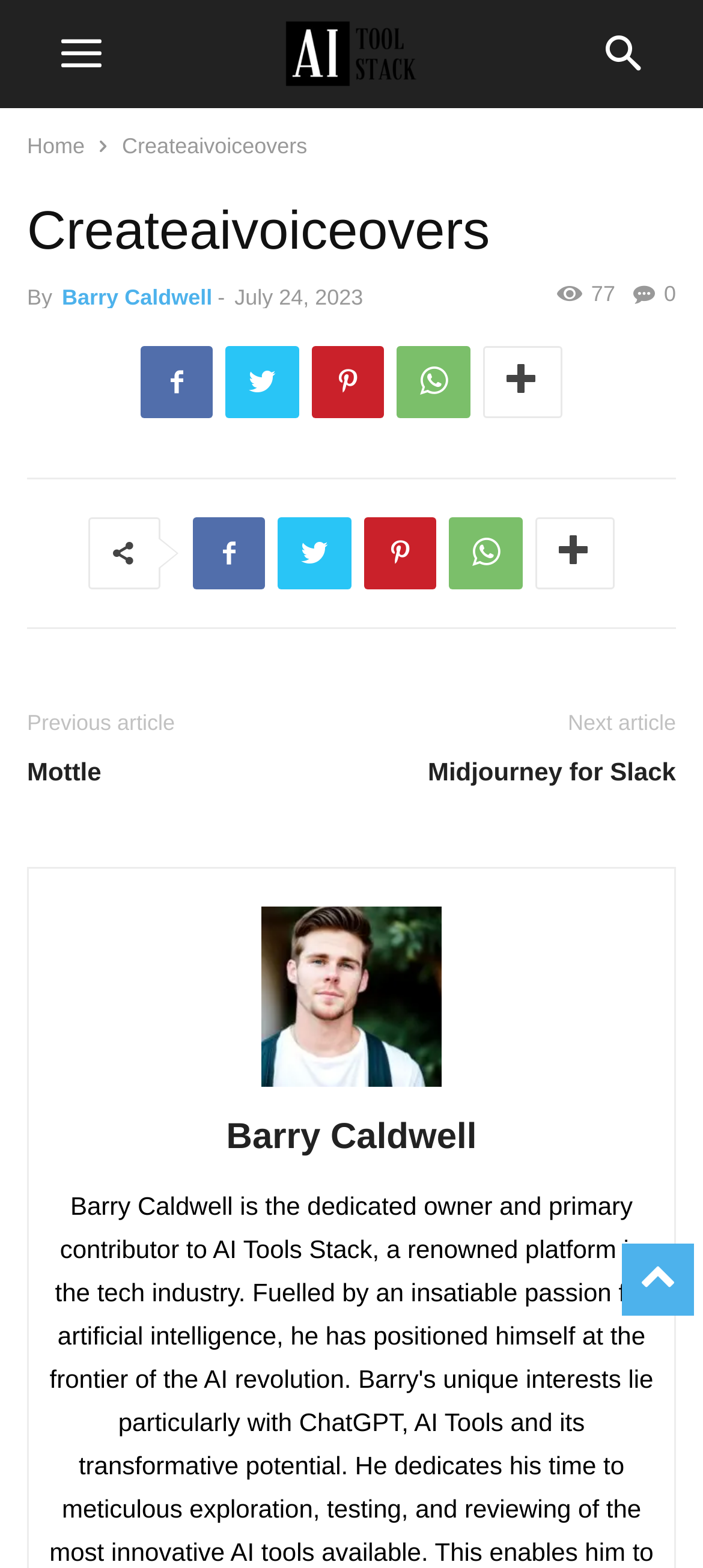Determine the bounding box coordinates of the clickable region to carry out the instruction: "Click the Home link".

[0.038, 0.085, 0.121, 0.101]